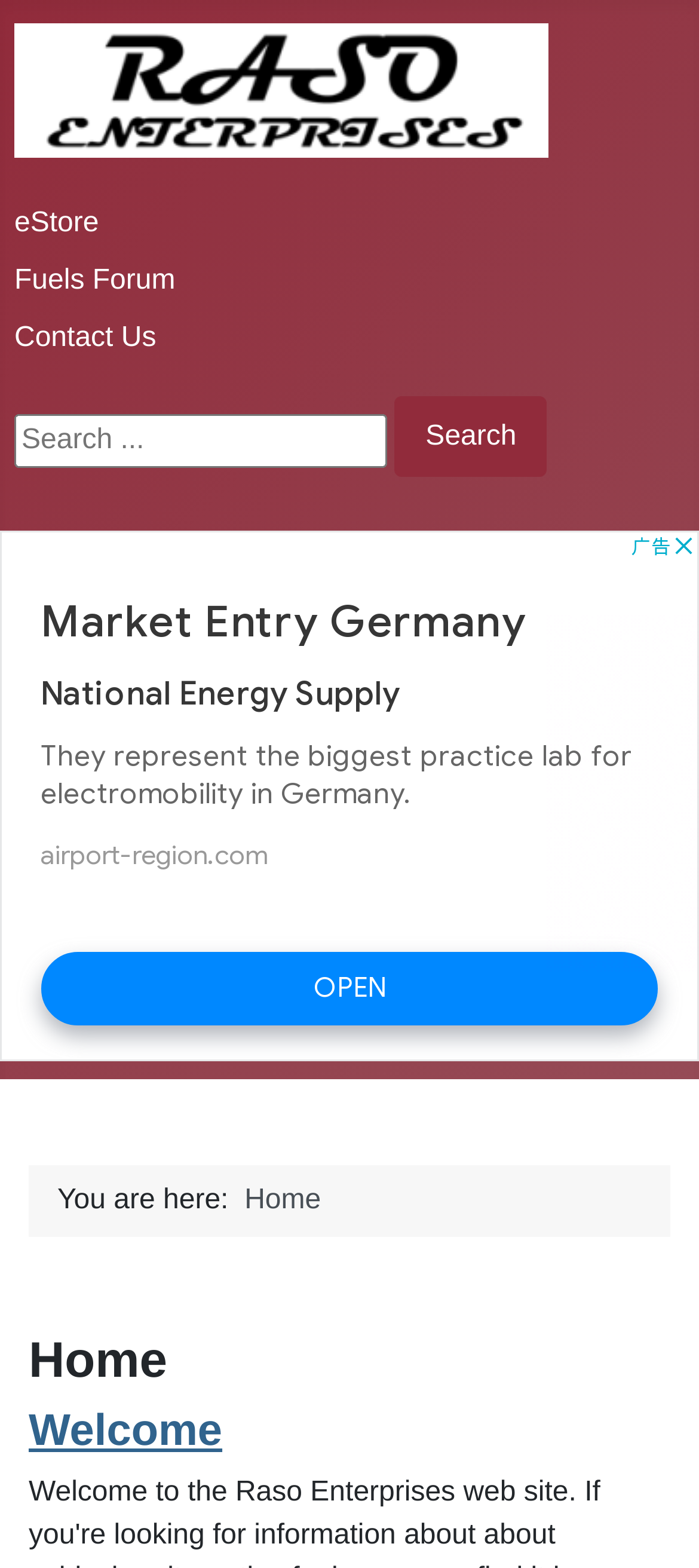Provide a single word or phrase to answer the given question: 
What is the current page?

Home